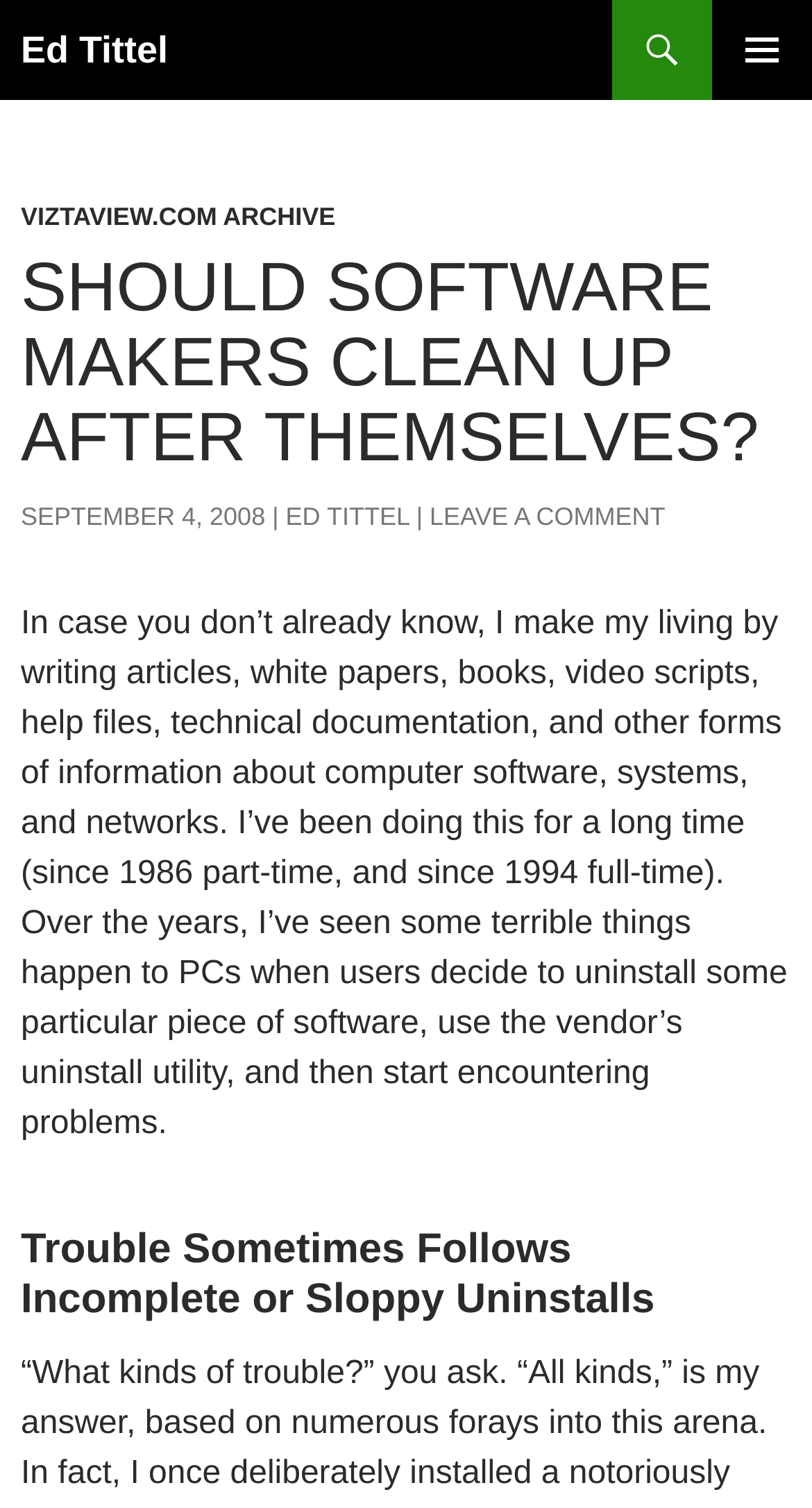What is the author's name?
Based on the image, provide your answer in one word or phrase.

Ed Tittel